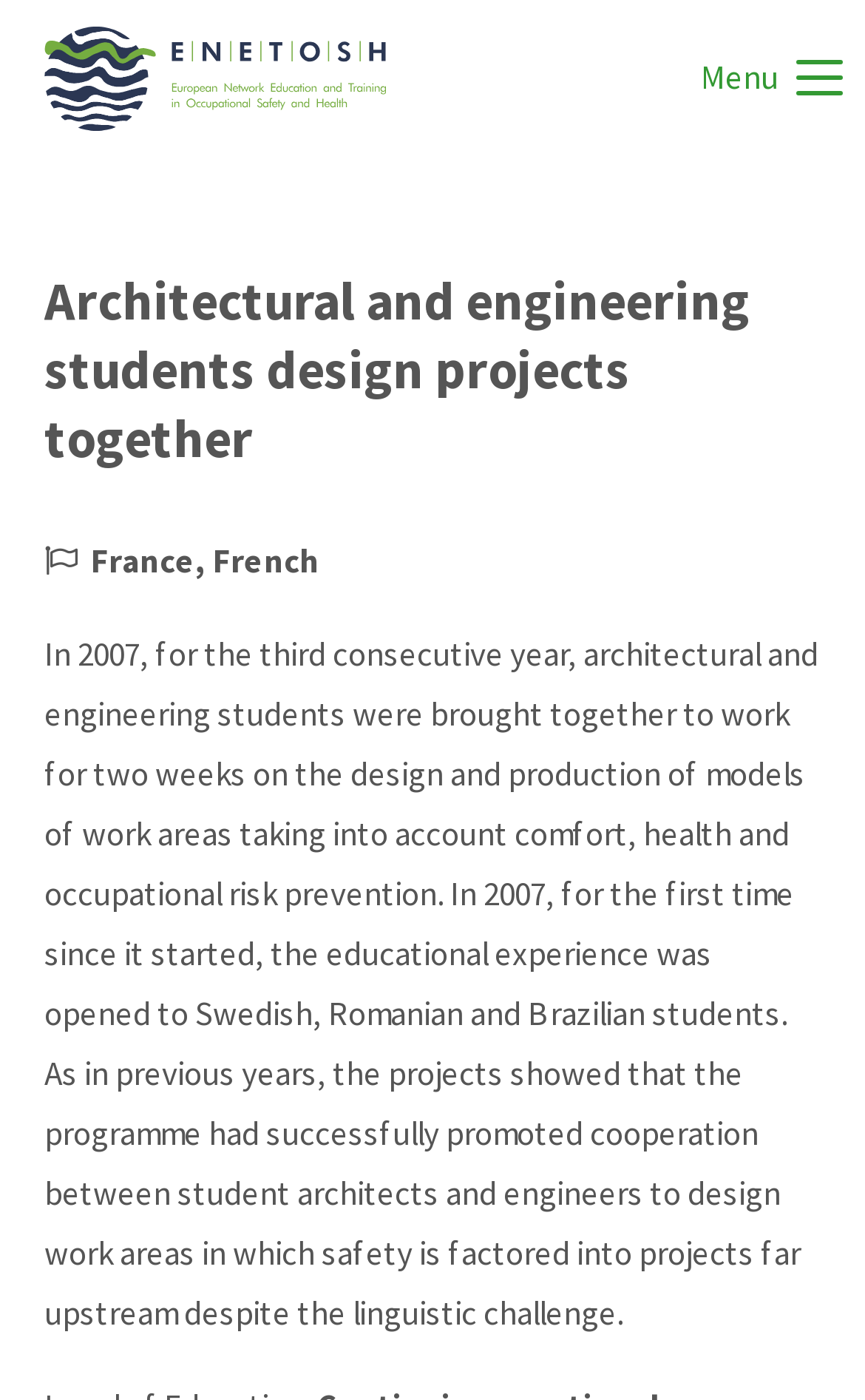What is the purpose of the student project?
Please give a detailed and elaborate answer to the question.

Based on the text, it is clear that the student project is focused on designing work areas that take into account comfort, health, and occupational risk prevention. This is evident from the description of the project, which mentions that students worked on designing models of work areas with these considerations in mind.